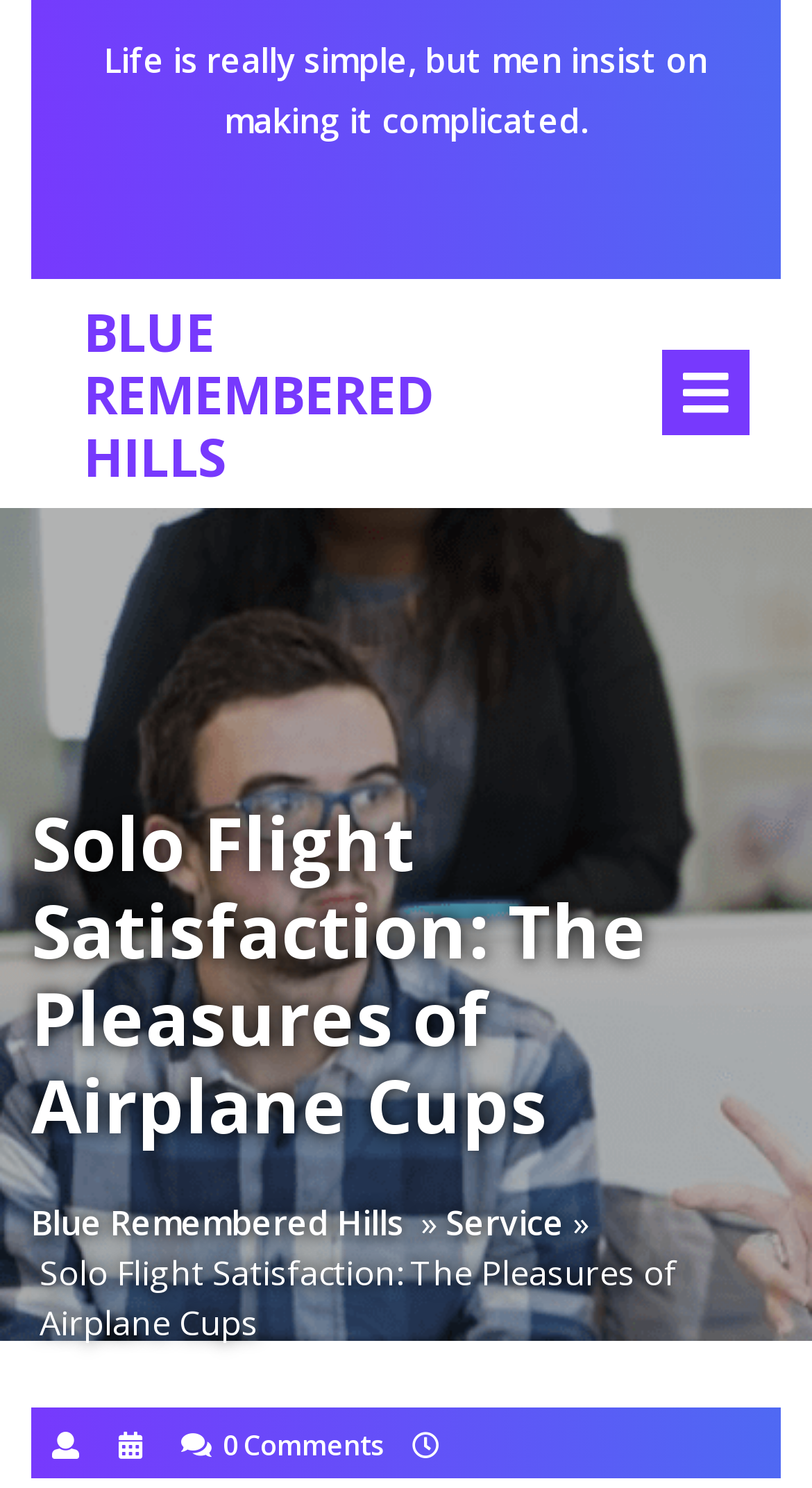What is the third link in the menu?
Give a detailed explanation using the information visible in the image.

I found the menu links by looking at the elements with the same y1, y2 coordinates. The third link in the menu is 'Service' with a y1, y2 coordinate of [0.806, 0.839].